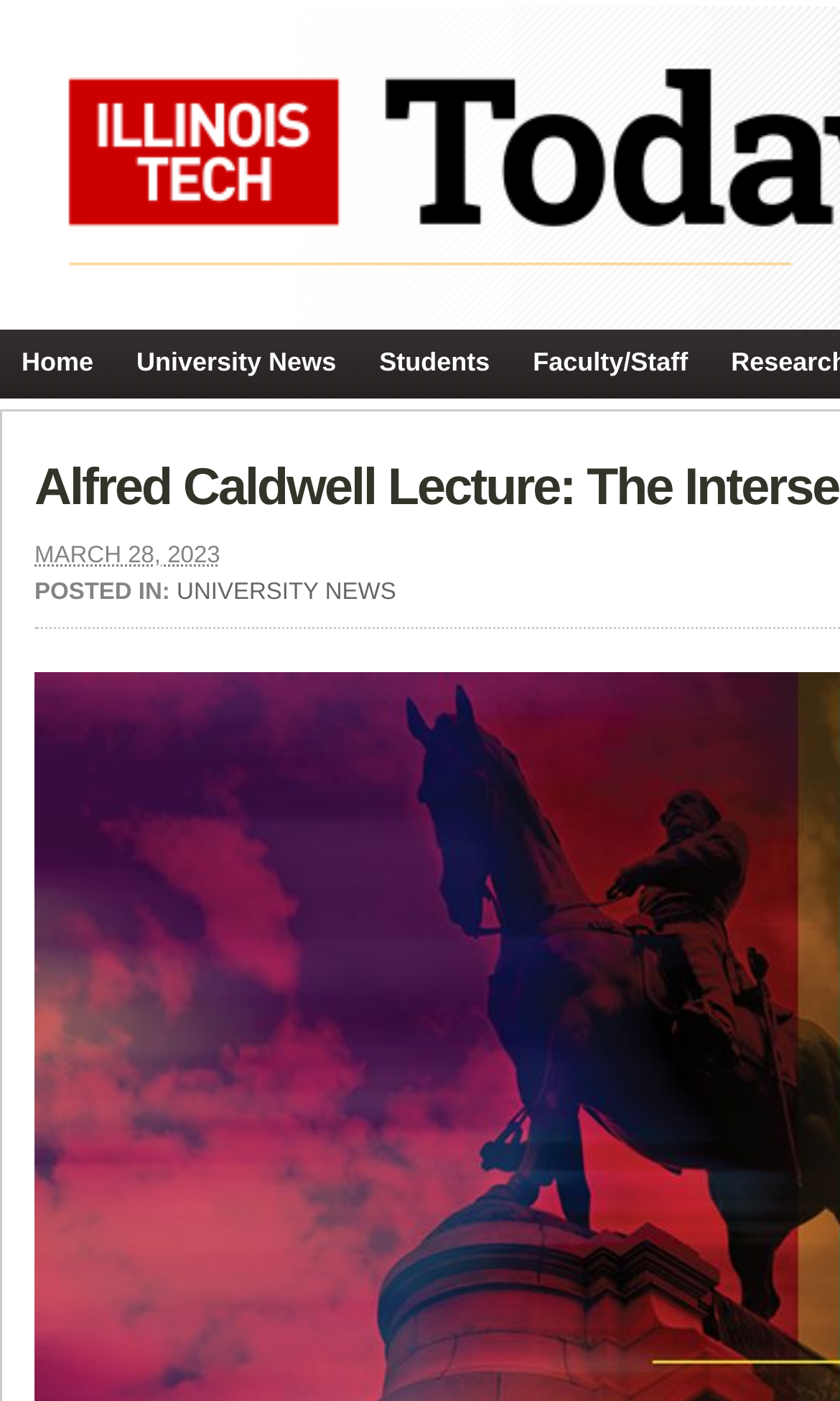Provide the bounding box coordinates of the UI element that matches the description: "University News".

[0.21, 0.414, 0.472, 0.432]